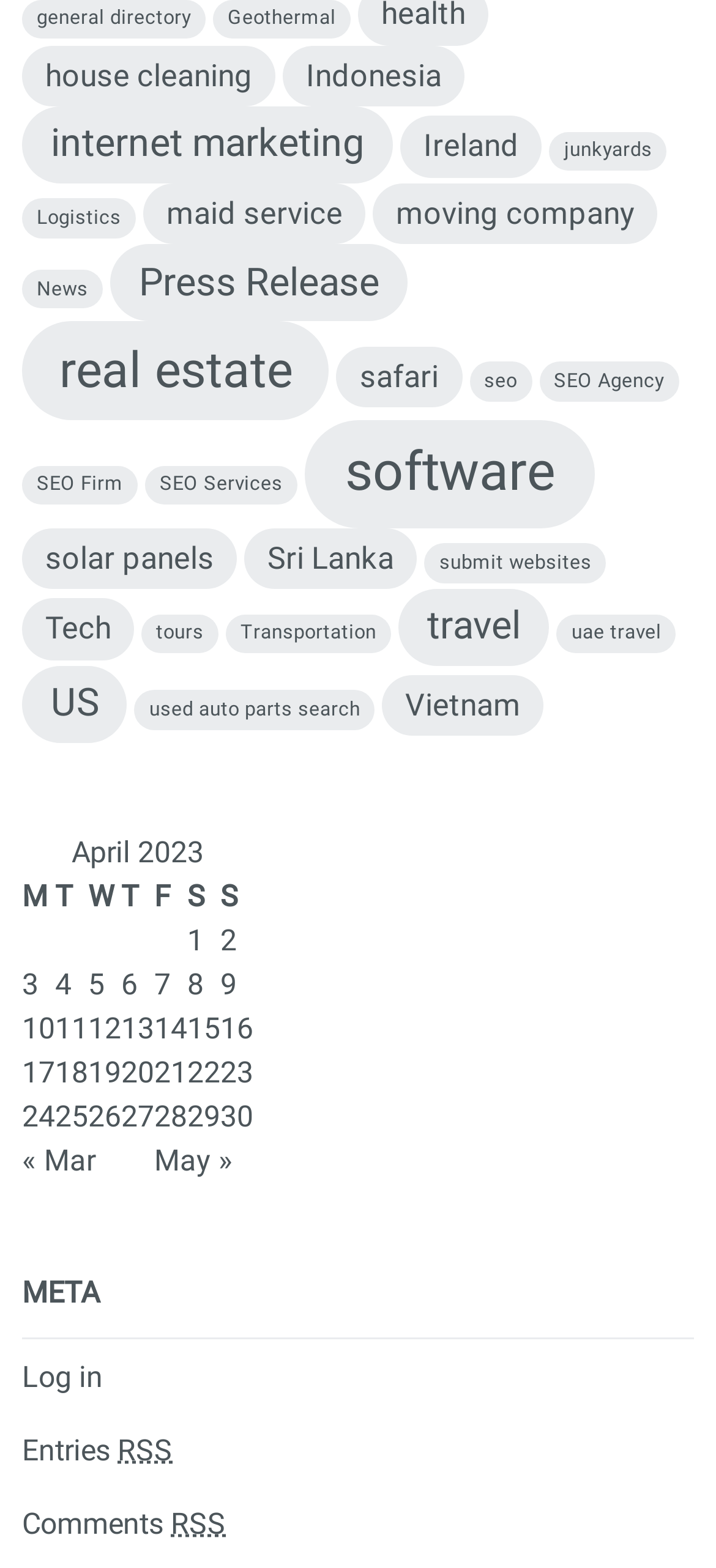Provide the bounding box coordinates of the area you need to click to execute the following instruction: "Donate".

None